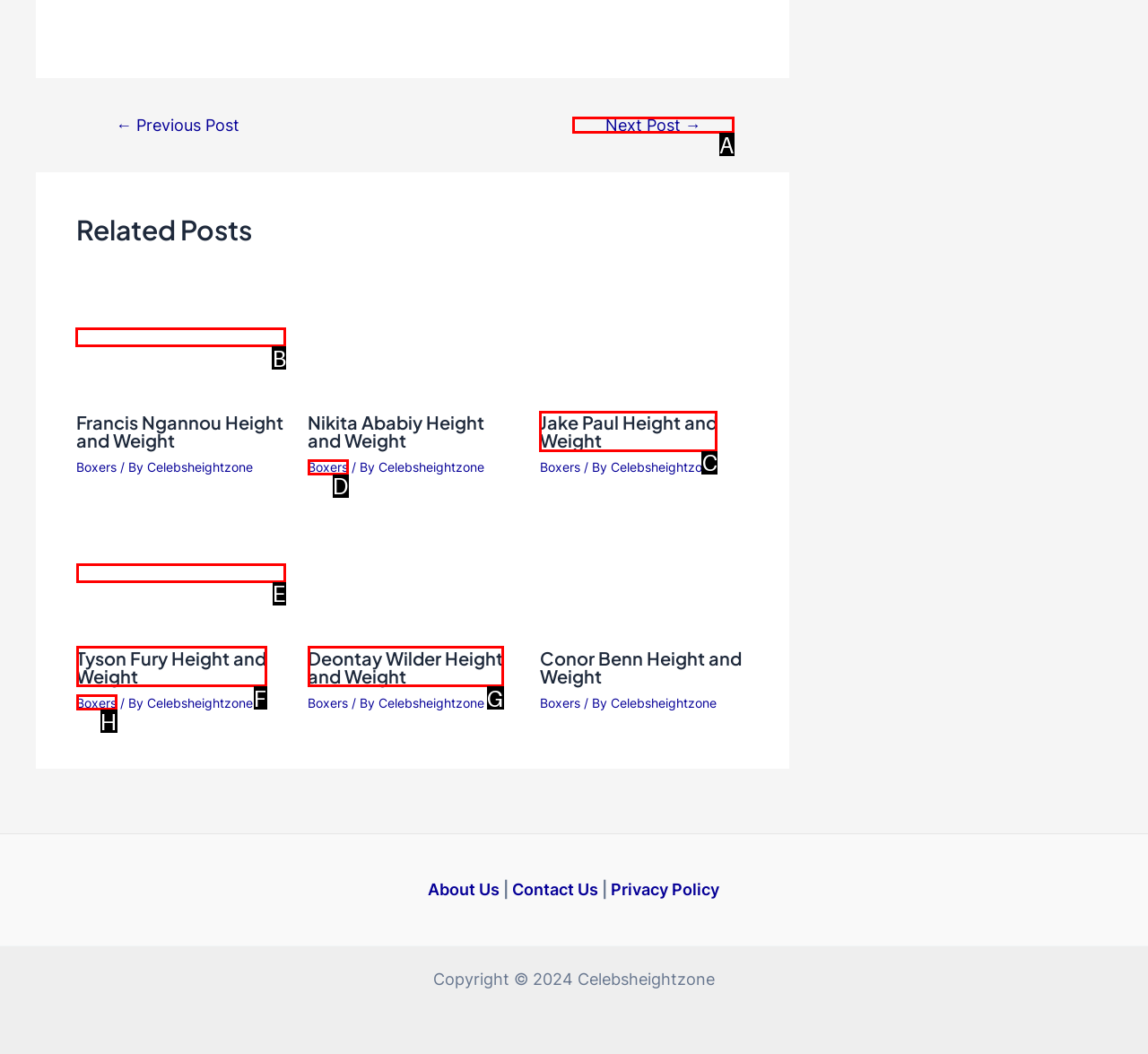Identify the correct HTML element to click for the task: Click on the 'Francis Ngannou Height and Weight' link. Provide the letter of your choice.

B